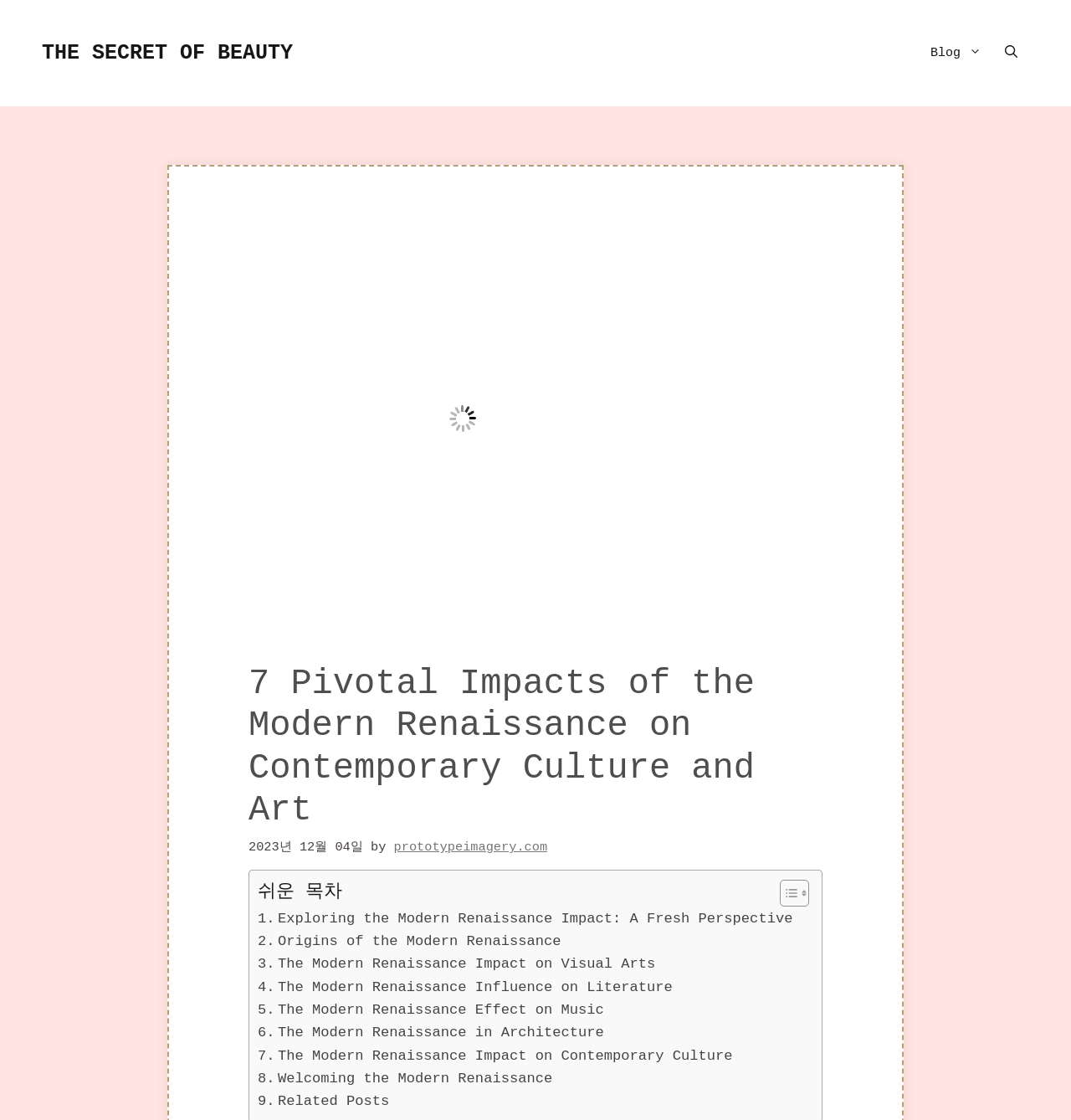From the given element description: "Welcoming the Modern Renaissance", find the bounding box for the UI element. Provide the coordinates as four float numbers between 0 and 1, in the order [left, top, right, bottom].

[0.241, 0.953, 0.516, 0.973]